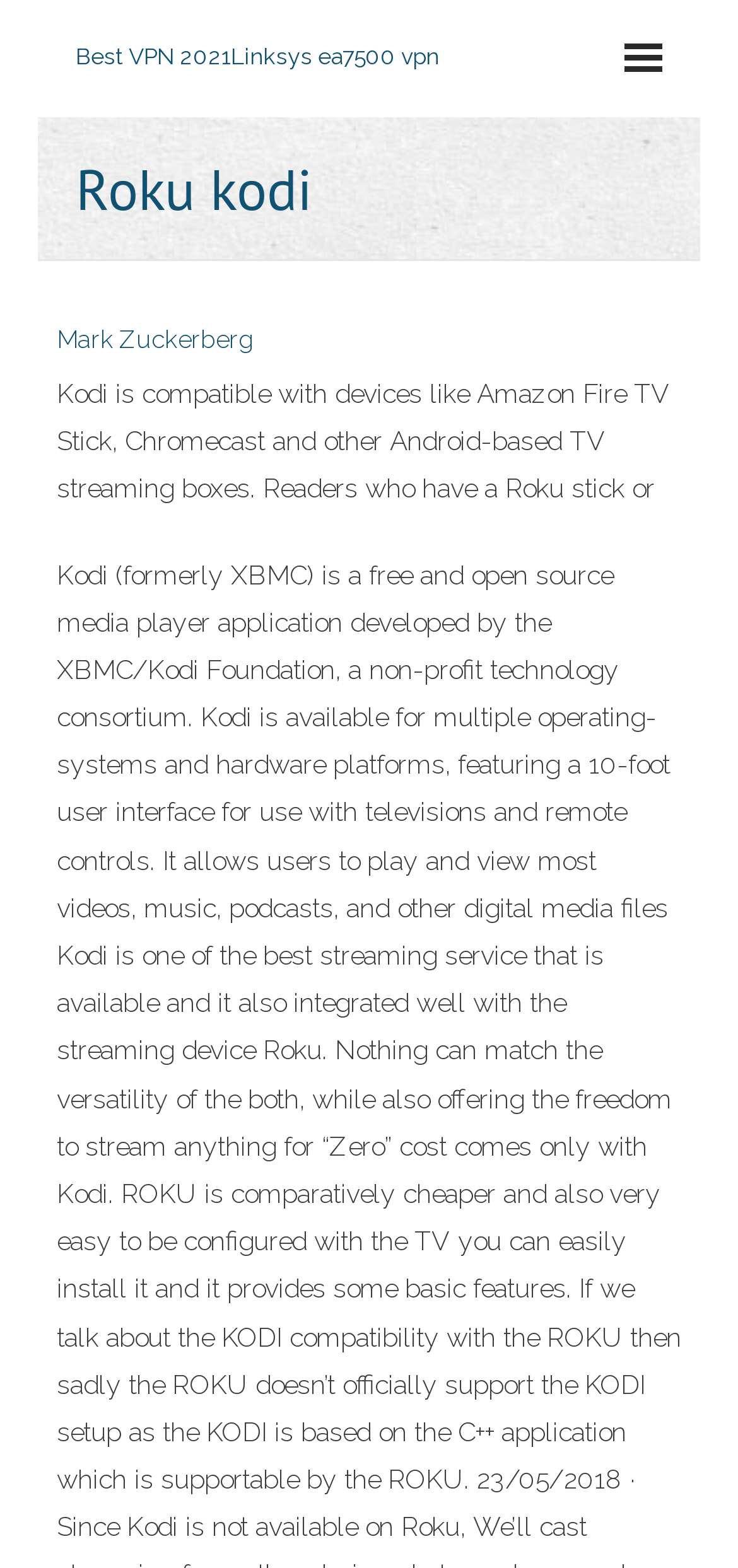From the image, can you give a detailed response to the question below:
What device is mentioned alongside Roku stick?

I found this information by reading the StaticText element that mentions 'Readers who have a Roku stick or...'. This suggests that the webpage is comparing or contrasting Roku sticks with other devices, including Amazon Fire TV Stick.